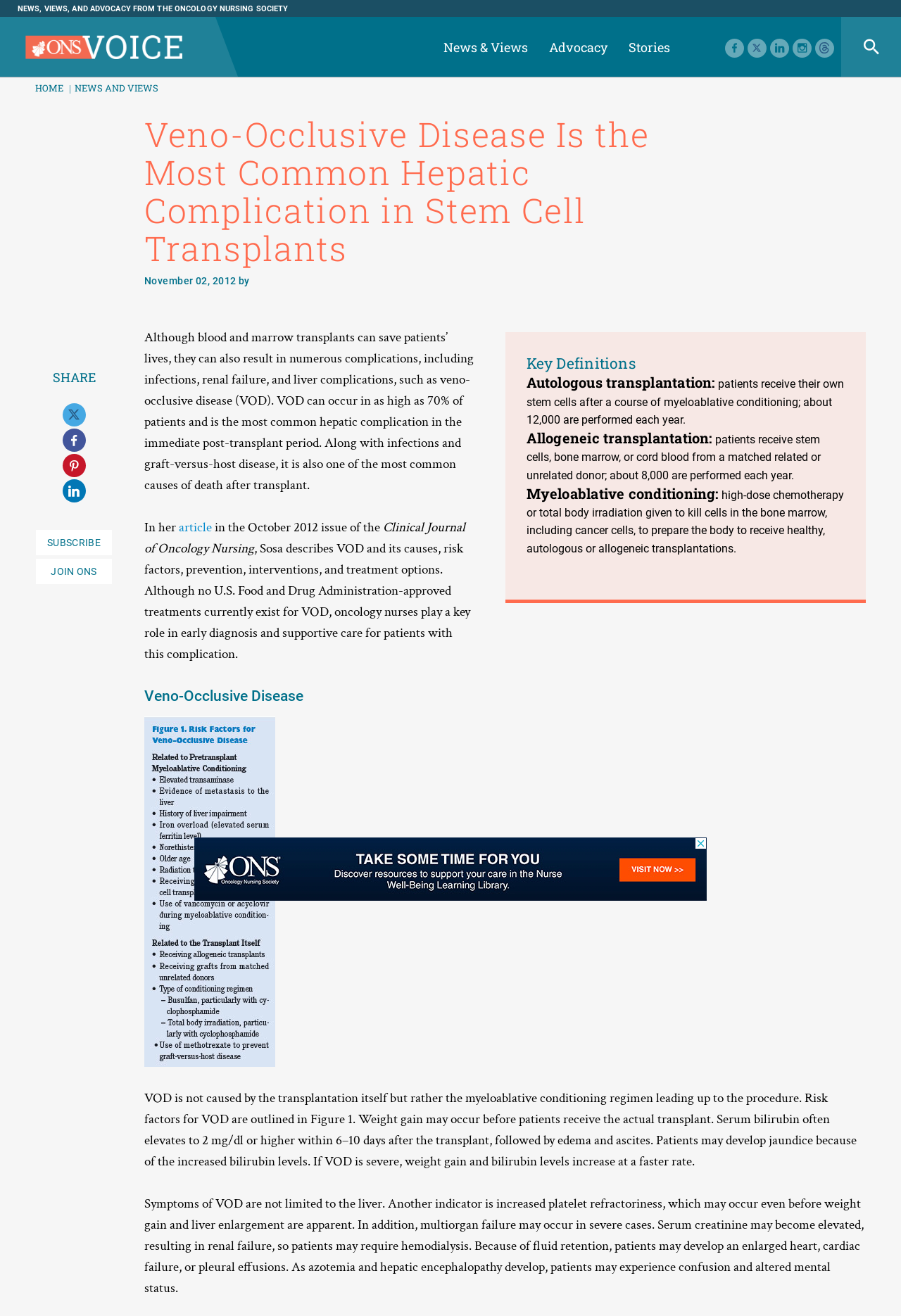Identify the bounding box coordinates for the element you need to click to achieve the following task: "Subscribe". Provide the bounding box coordinates as four float numbers between 0 and 1, in the form [left, top, right, bottom].

[0.039, 0.402, 0.125, 0.422]